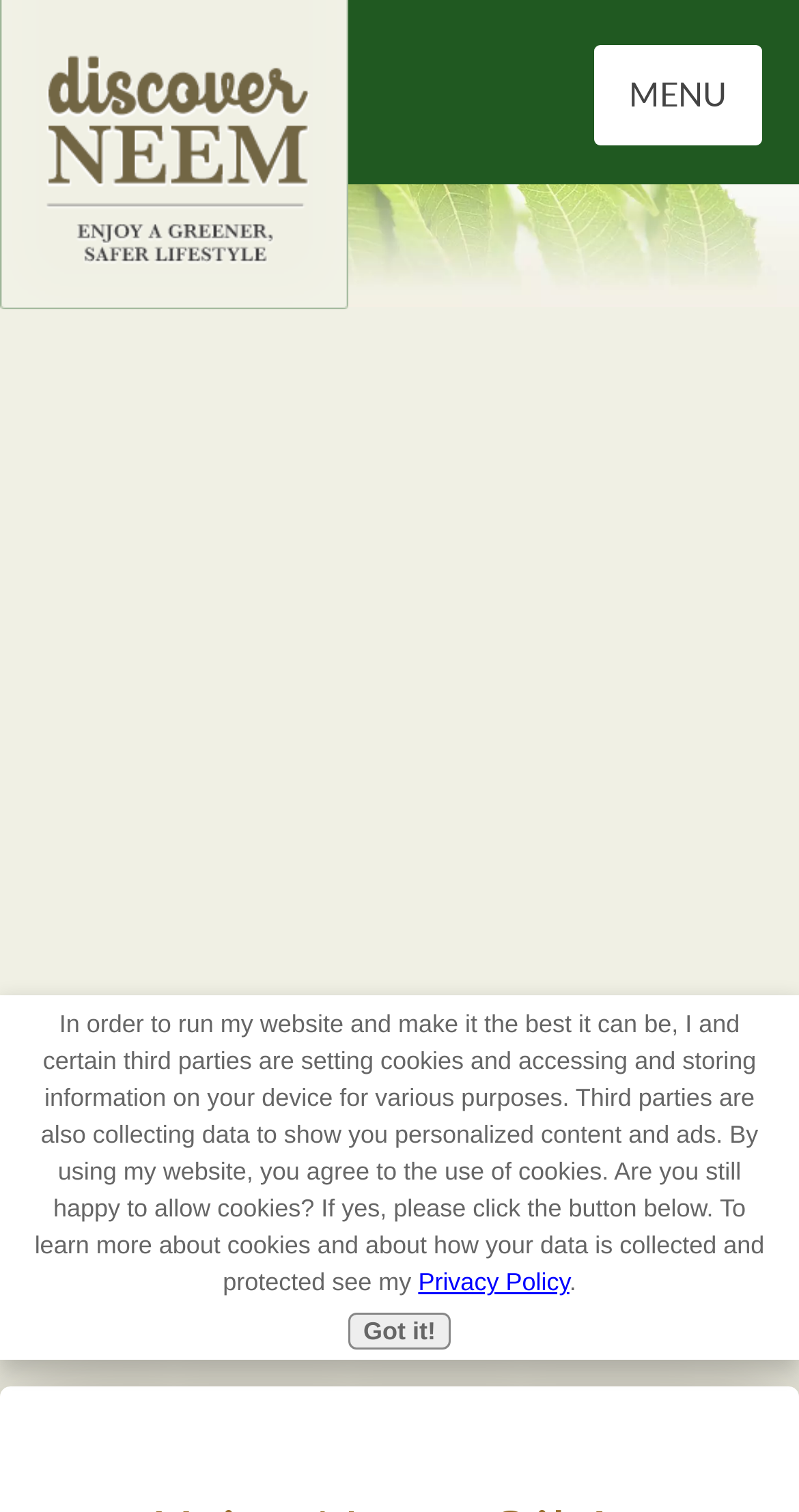Using the provided description: "aria-label="Advertisement" name="aswift_4" title="Advertisement"", find the bounding box coordinates of the corresponding UI element. The output should be four float numbers between 0 and 1, in the format [left, top, right, bottom].

[0.0, 0.219, 1.0, 0.66]